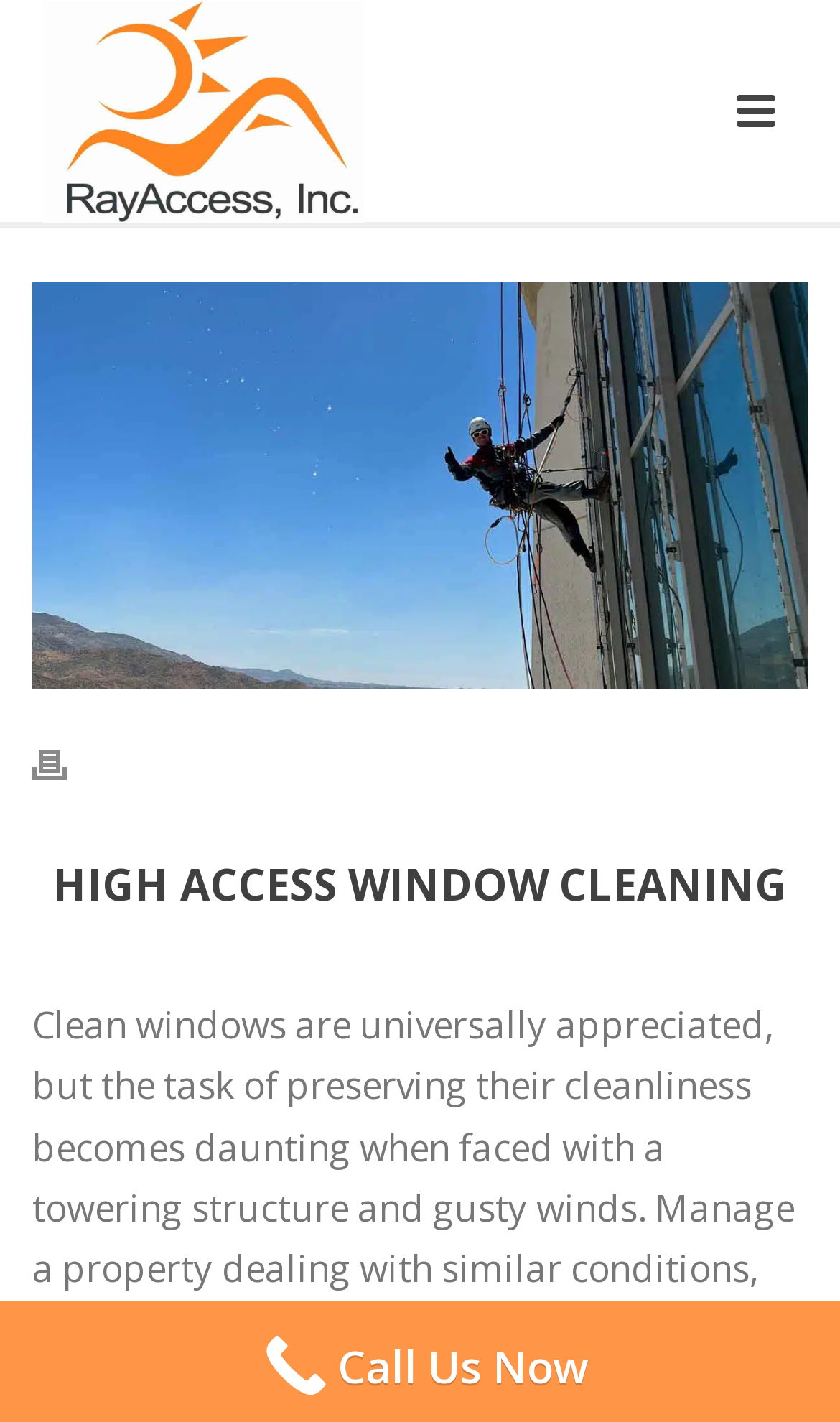Is there a print option available?
Give a one-word or short-phrase answer derived from the screenshot.

Yes